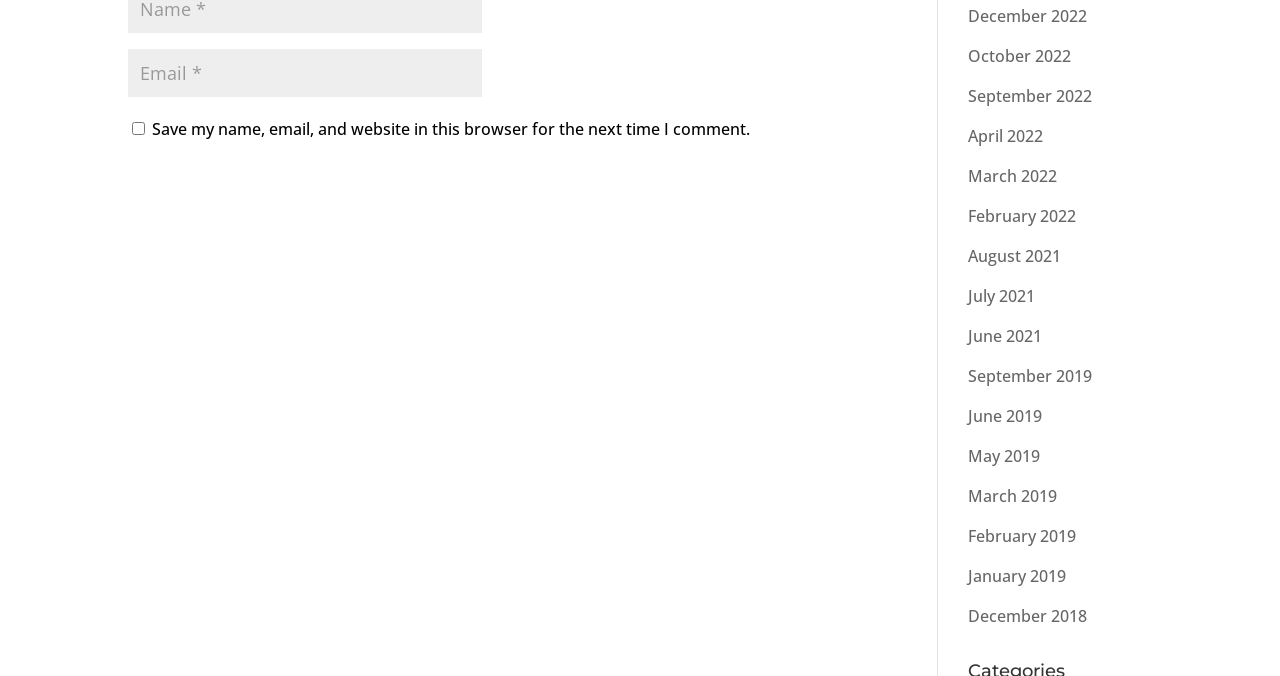What is the purpose of the checkbox?
From the details in the image, answer the question comprehensively.

The checkbox is labeled 'Save my name, email, and website in this browser for the next time I comment.' This suggests that its purpose is to save the user's comment information for future use.